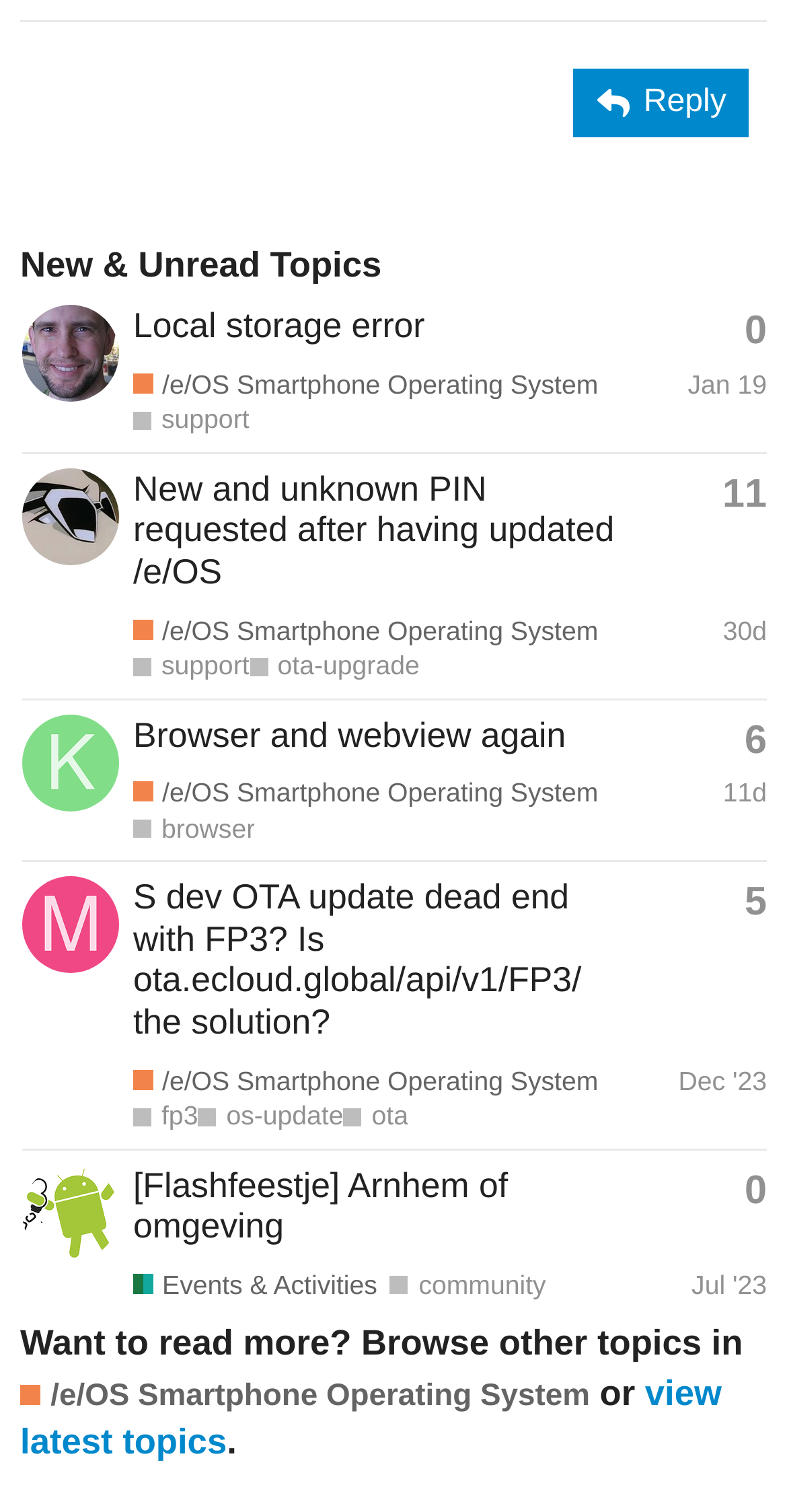Answer the following query with a single word or phrase:
What is the title of the first topic?

Local storage error